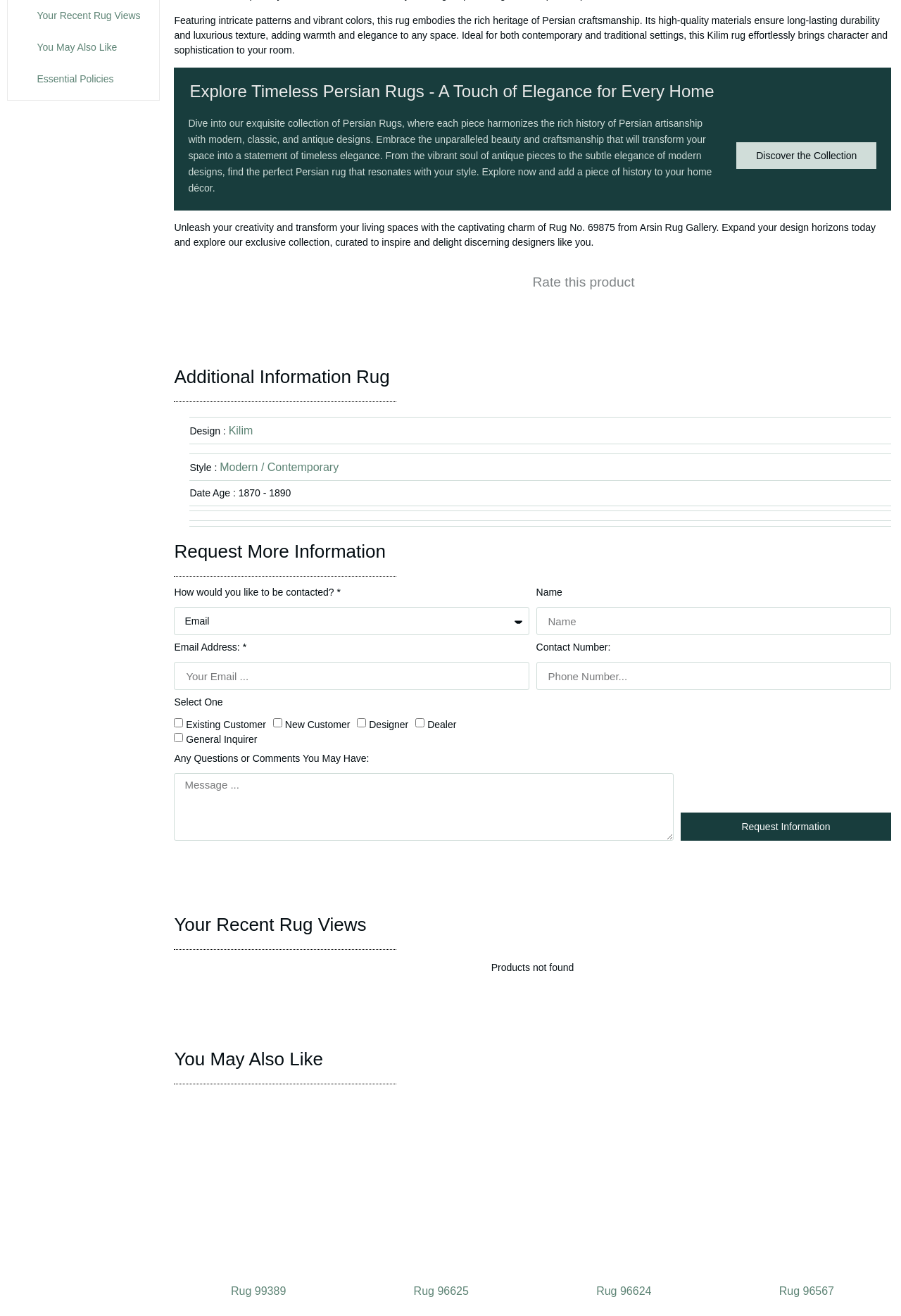Please locate the bounding box coordinates of the element's region that needs to be clicked to follow the instruction: "Request Information". The bounding box coordinates should be provided as four float numbers between 0 and 1, i.e., [left, top, right, bottom].

[0.756, 0.618, 0.989, 0.639]